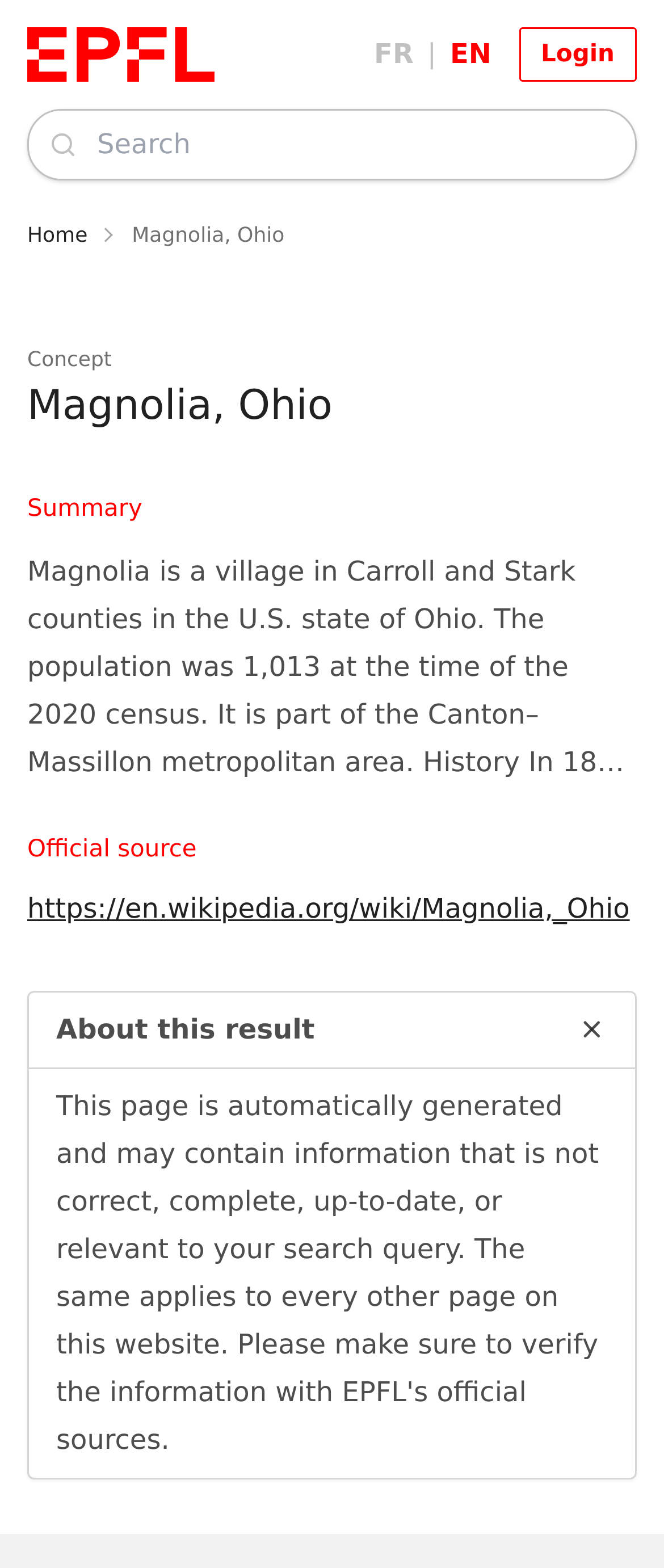What is the language of the link 'FR'?
Answer the question with detailed information derived from the image.

I found the answer by reasoning that the link 'FR' is likely a language selection option, and 'FR' is a common abbreviation for French.